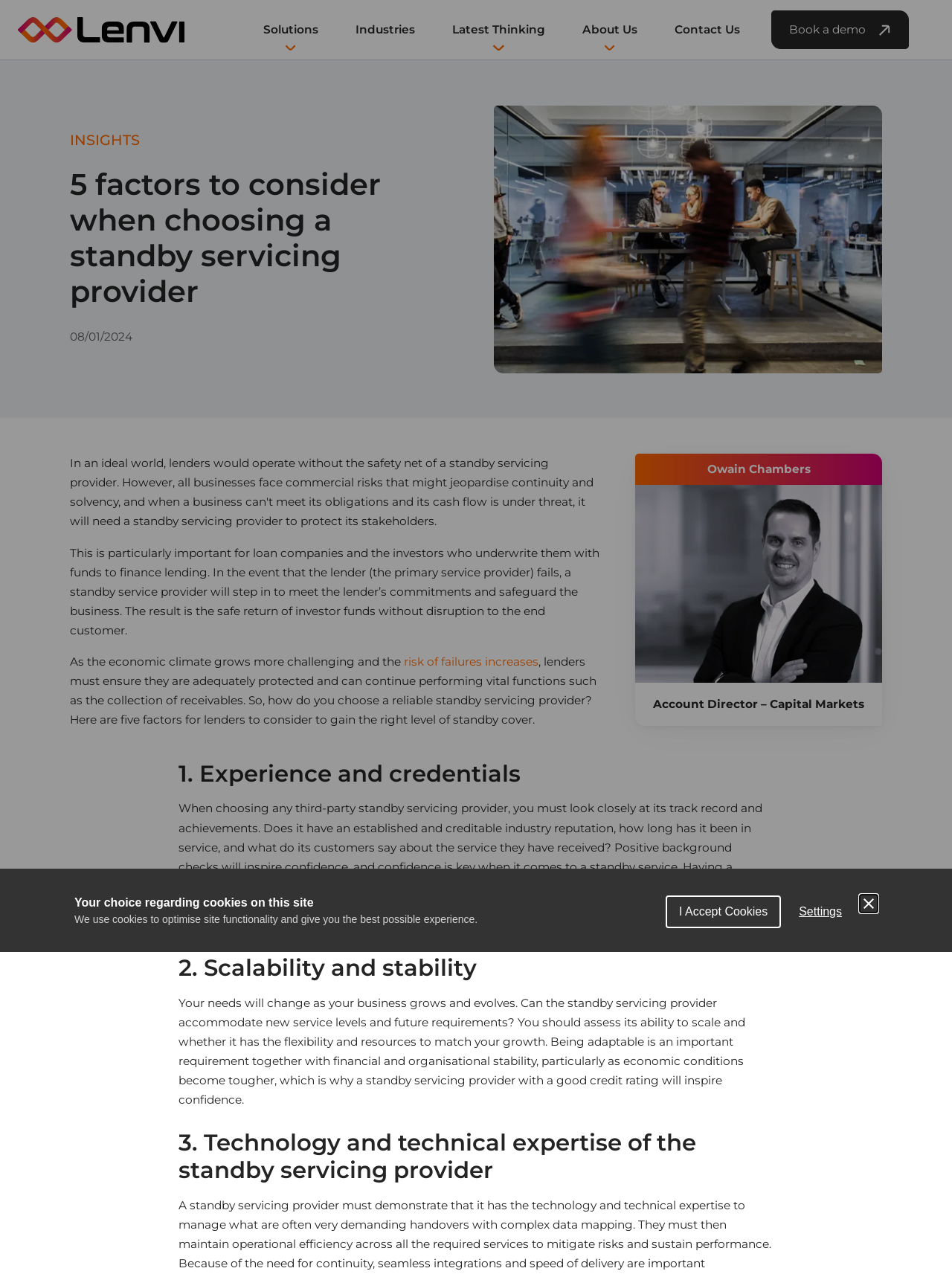Determine the main heading text of the webpage.

Your choice regarding cookies on this site